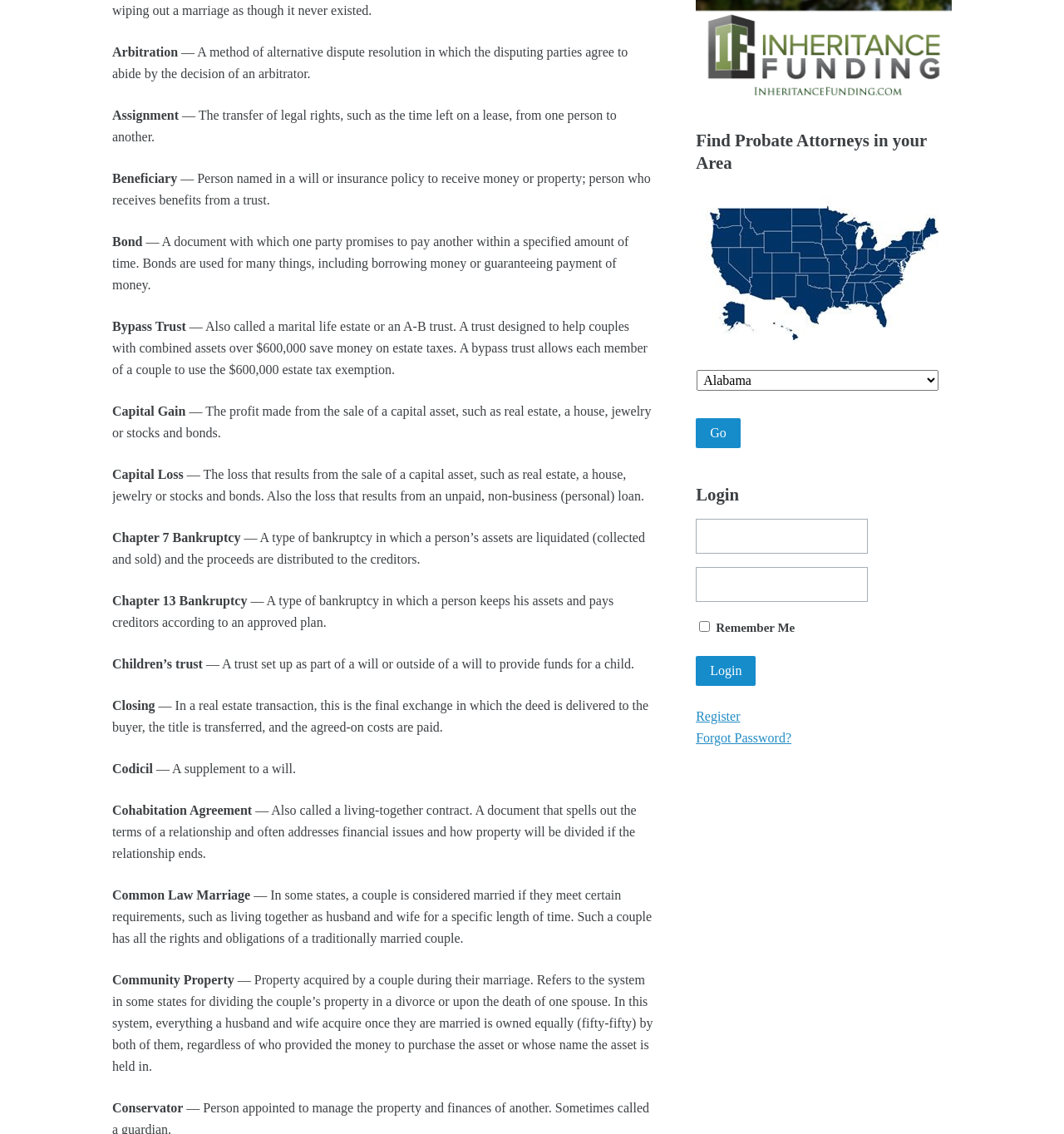Extract the bounding box coordinates for the UI element described as: "Forgot Password?".

[0.654, 0.644, 0.744, 0.657]